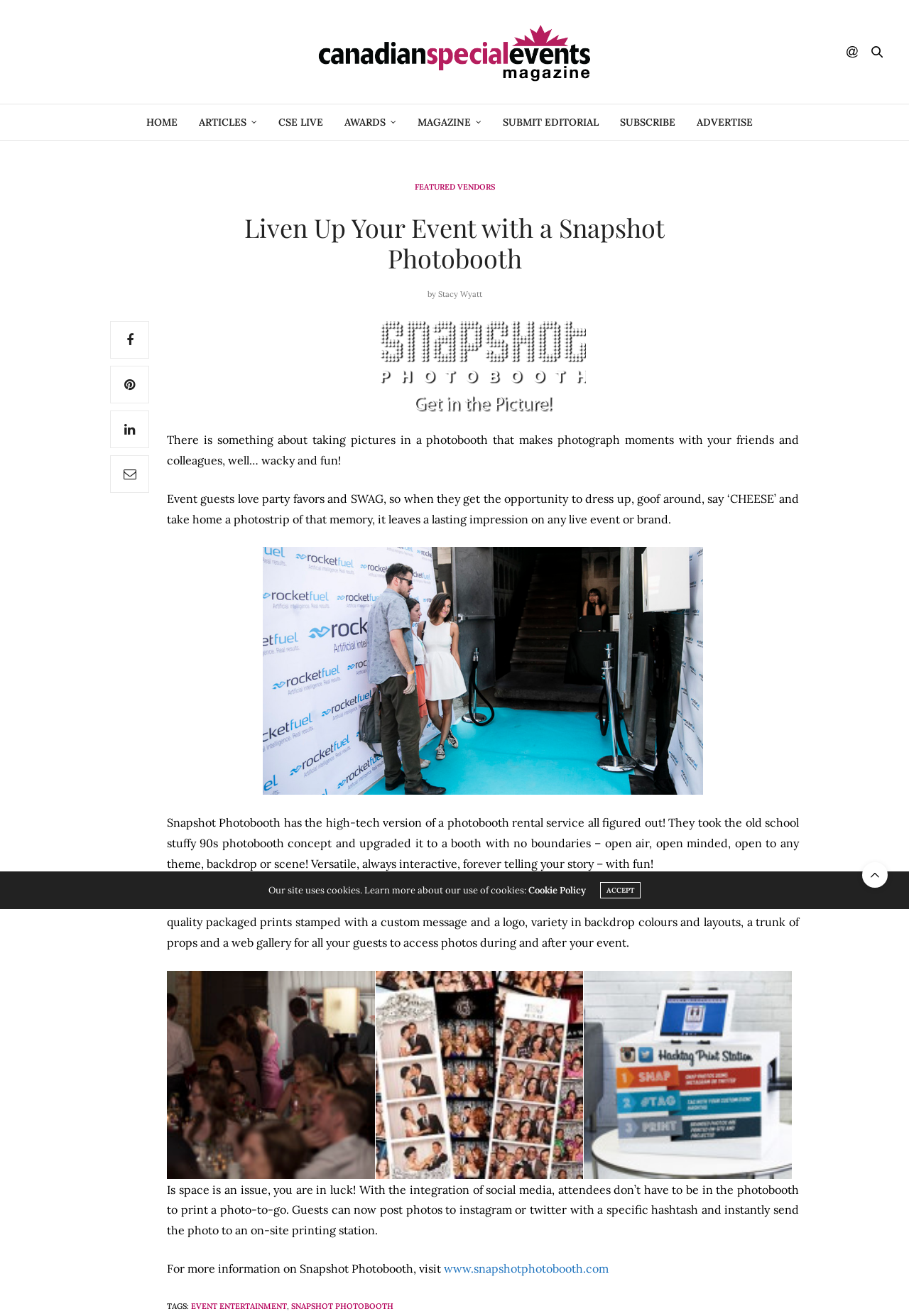Write an exhaustive caption that covers the webpage's main aspects.

This webpage is about Liven Up Your Event with a Snapshot Photobooth, provided by CanadianSpecialEvents.com. At the top, there is a logo of CanadianSpecialEvents.com, accompanied by a link to the website. To the right of the logo, there are three small images. Below the logo, there is a navigation menu with links to HOME, ARTICLES, CSE LIVE, AWARDS, MAGAZINE, SUBMIT EDITORIAL, SUBSCRIBE, and ADVERTISE.

The main content of the webpage is divided into sections. The first section has a heading "Liven Up Your Event with a Snapshot Photobooth" and is written by Stacy Wyatt. Below the heading, there are social media links and a figure with an image of a logo. The text in this section describes the fun and wacky experience of taking pictures in a photobooth with friends and colleagues.

The next section has three figures, each with an image and a social media link. The text in this section describes the services provided by Snapshot Photobooth, including high-tech photobooth rentals, custom messages and logos, variety in backdrop colors and layouts, and a web gallery for guests to access photos.

The following section has three more figures, each with an image and a social media link. The text in this section describes the flexibility of Snapshot Photobooth's services, including the ability to integrate with social media and print photos on-site.

At the bottom of the webpage, there is a footer section with a link to Snapshot Photobooth's website and a list of tags, including EVENT ENTERTAINMENT and SNAPSHOT PHOTOBOOTH. There is also a link to the Cookie Policy and an ACCEPT button. On the right side of the footer, there is a link to Scroll To Top.